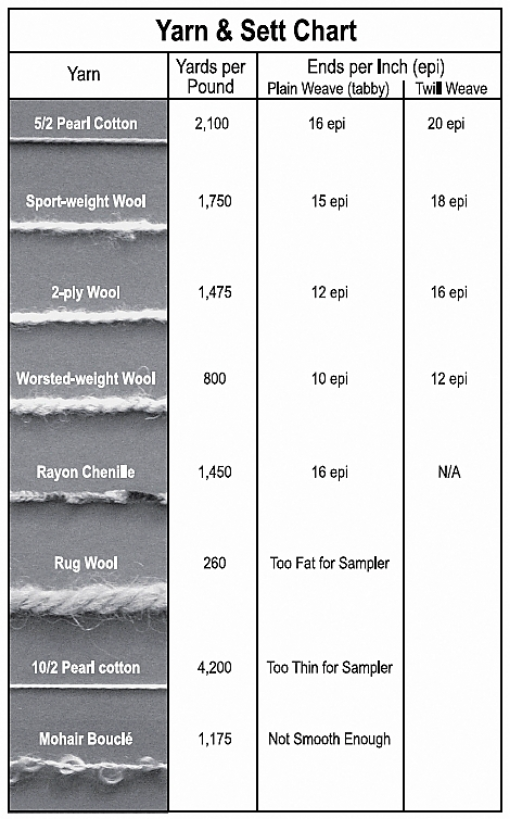How many ends per inch are recommended for plain weave with 2-ply Wool?
Please look at the screenshot and answer in one word or a short phrase.

12